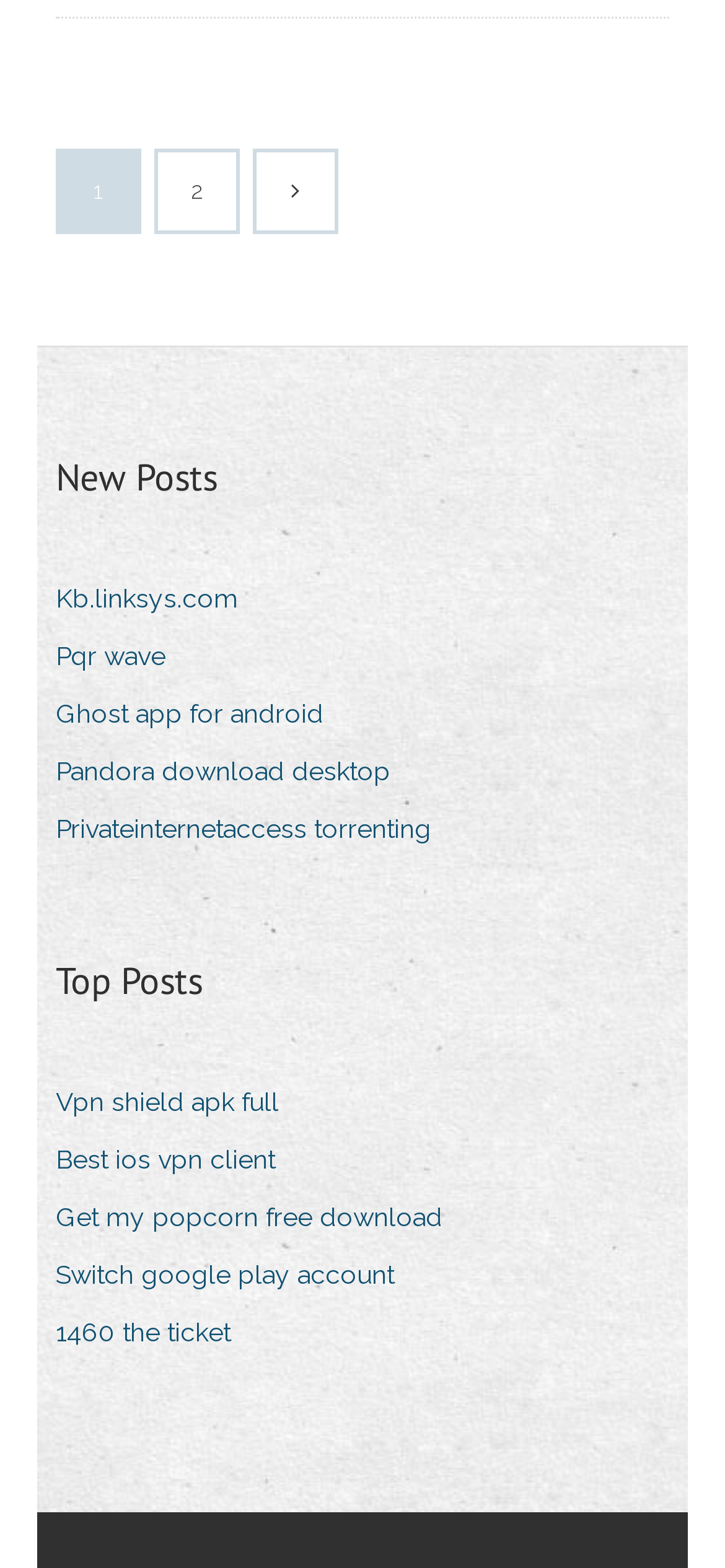Locate the bounding box coordinates of the region to be clicked to comply with the following instruction: "Visit the 'Kb.linksys.com' link". The coordinates must be four float numbers between 0 and 1, in the form [left, top, right, bottom].

[0.077, 0.366, 0.367, 0.398]